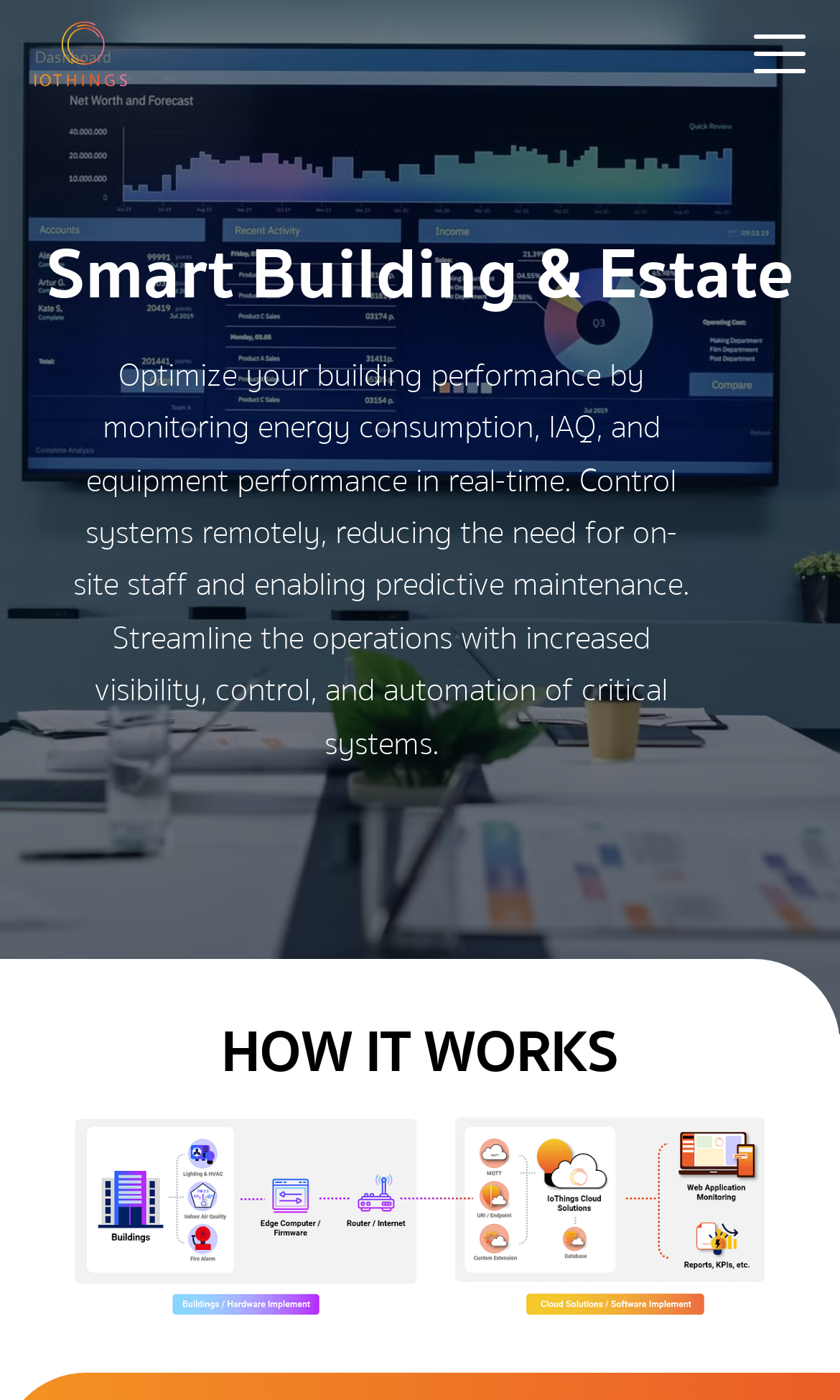What is the purpose of the system?
Use the screenshot to answer the question with a single word or phrase.

Optimize building performance